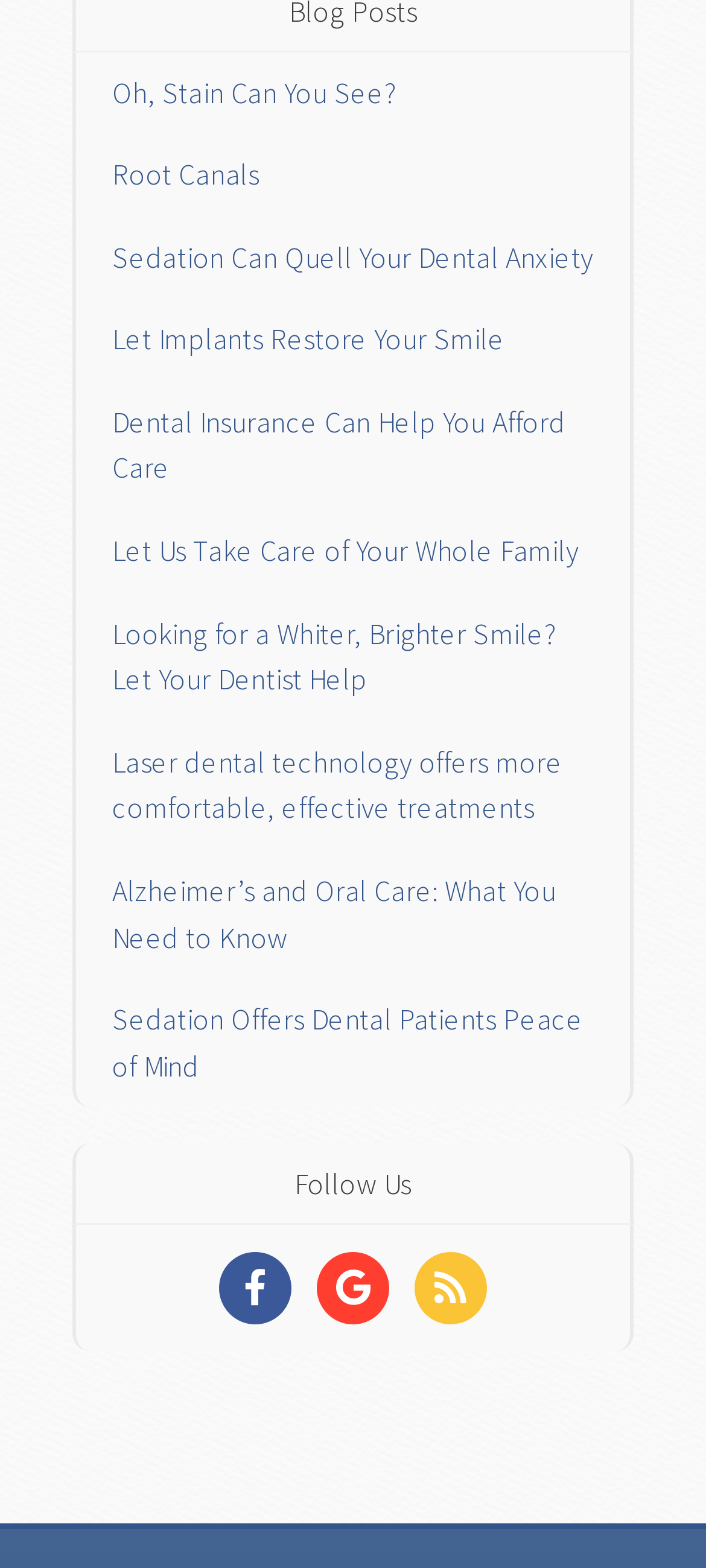Please provide a detailed answer to the question below by examining the image:
How many social media links are available?

I counted the number of link elements with the OCR text 'Social Media Links' and found that there are three of them, which suggests that there are three social media links available.